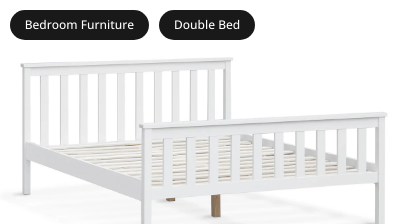Using the information shown in the image, answer the question with as much detail as possible: What is the style of the bed?

The caption describes the bed as having a clean, modern aesthetic, which suggests that the style of the bed is modern.